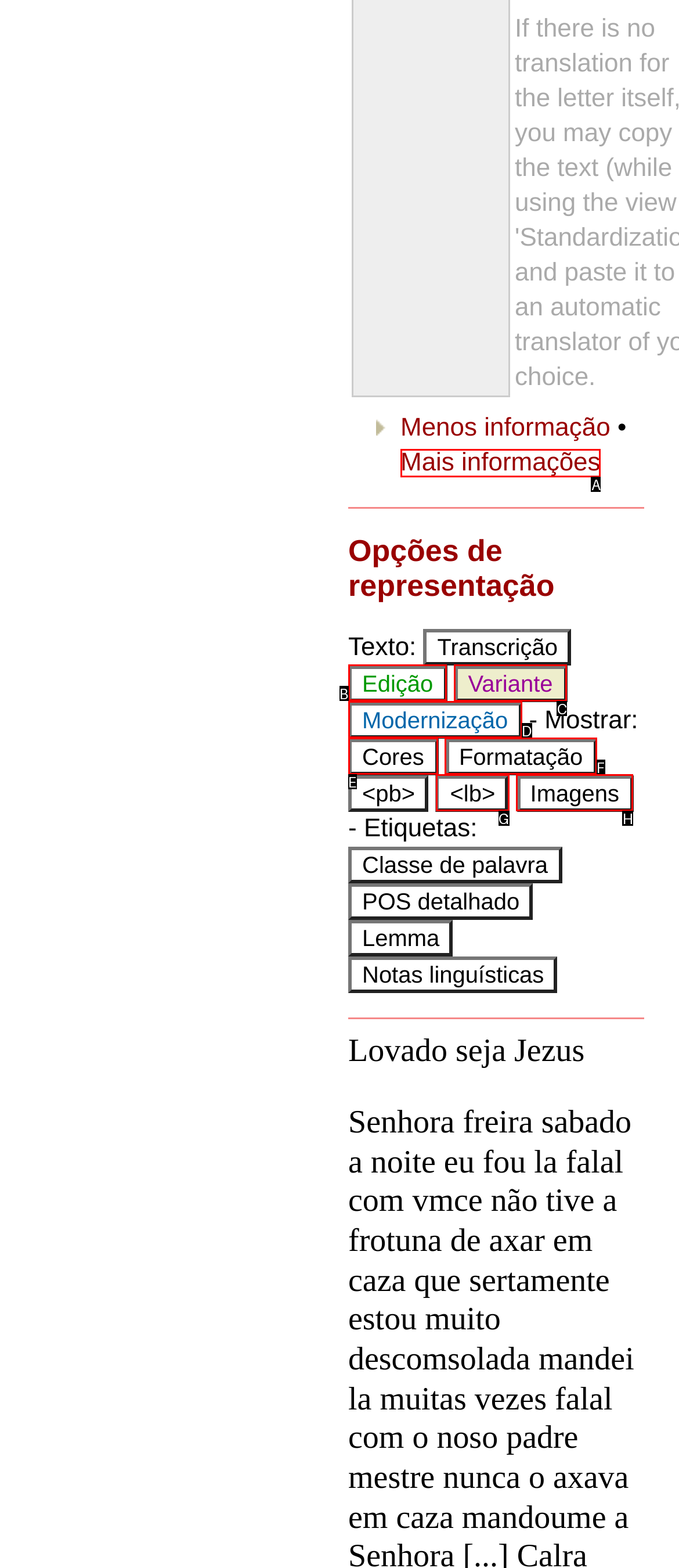Indicate the letter of the UI element that should be clicked to accomplish the task: Click the 'Edição' button. Answer with the letter only.

B